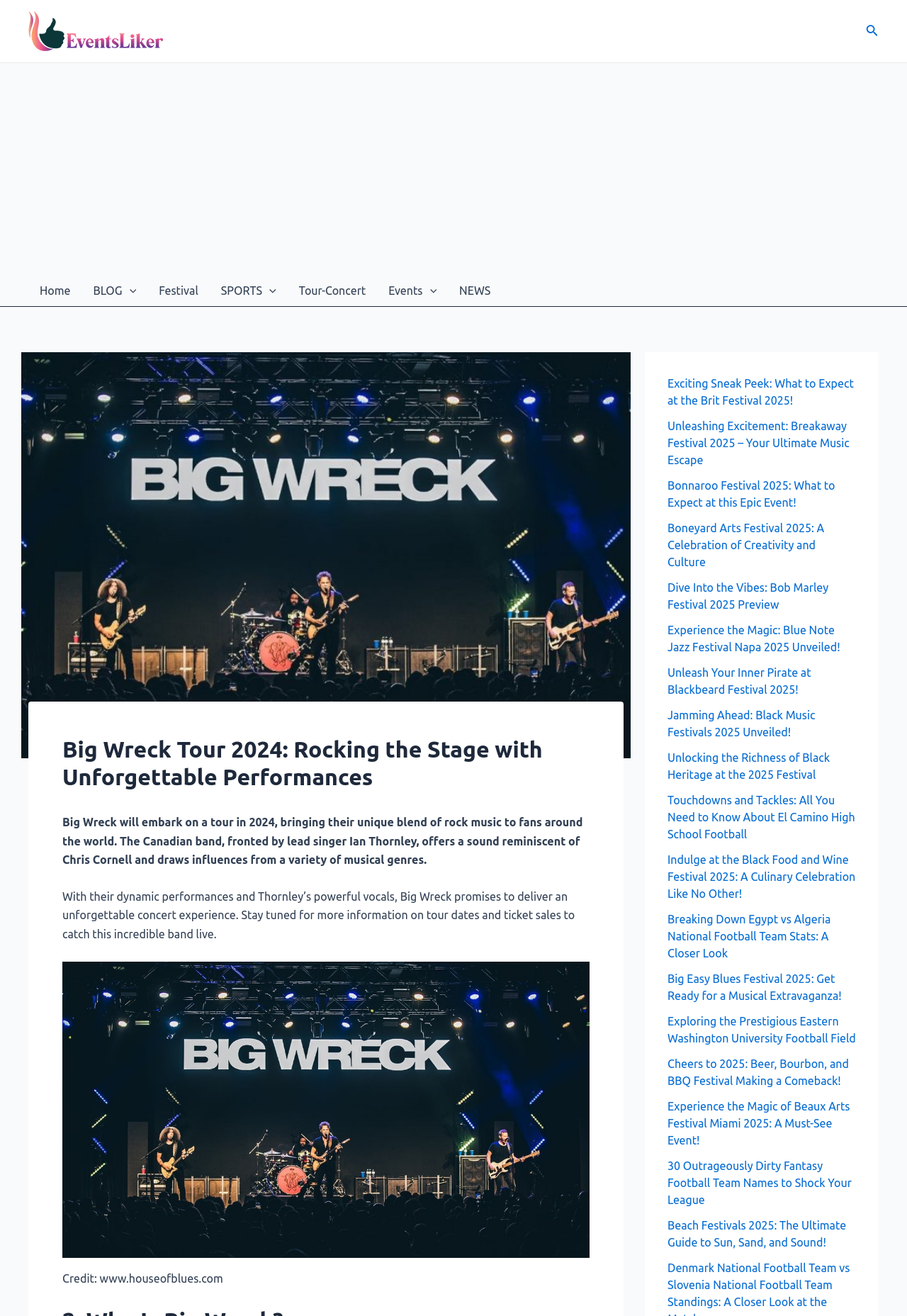Locate the bounding box coordinates of the element I should click to achieve the following instruction: "Navigate to the Home page".

[0.031, 0.209, 0.09, 0.233]